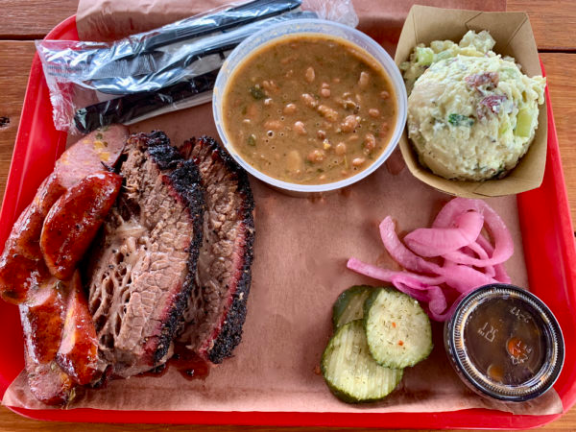Describe the scene in the image with detailed observations.

This mouthwatering image showcases a vibrant plate of barbecue delights, perfectly presented on a red tray. The centerpiece features a generous portion of smoky, tender brisket, adorned with a tantalizing crust that hints at deep, rich flavors. Accompanying the brisket are luscious slices of sausage, glistening with juice, inviting diners to savor their savory goodness.

To the side, a bowl of hearty pinto beans sits, laden with spices, completing the authentic BBQ experience. A serving of creamy potato salad, delicately prepared with bits of green onion, adds a refreshing contrast. Pink pickled onions and slices of crisp cucumber offer a perfect crunchy accompaniment, balancing out the richness of the meats.

A small container of barbecue sauce, ready for dipping, sits at the bottom right, ensuring that every bite can be enhanced with a sweet and tangy finish. Above the meal, a set of utensils wrapped in a napkin indicates a casual, yet prepared dining experience, perfect for enjoying this feast at Panther City BBQ in Fort Worth.